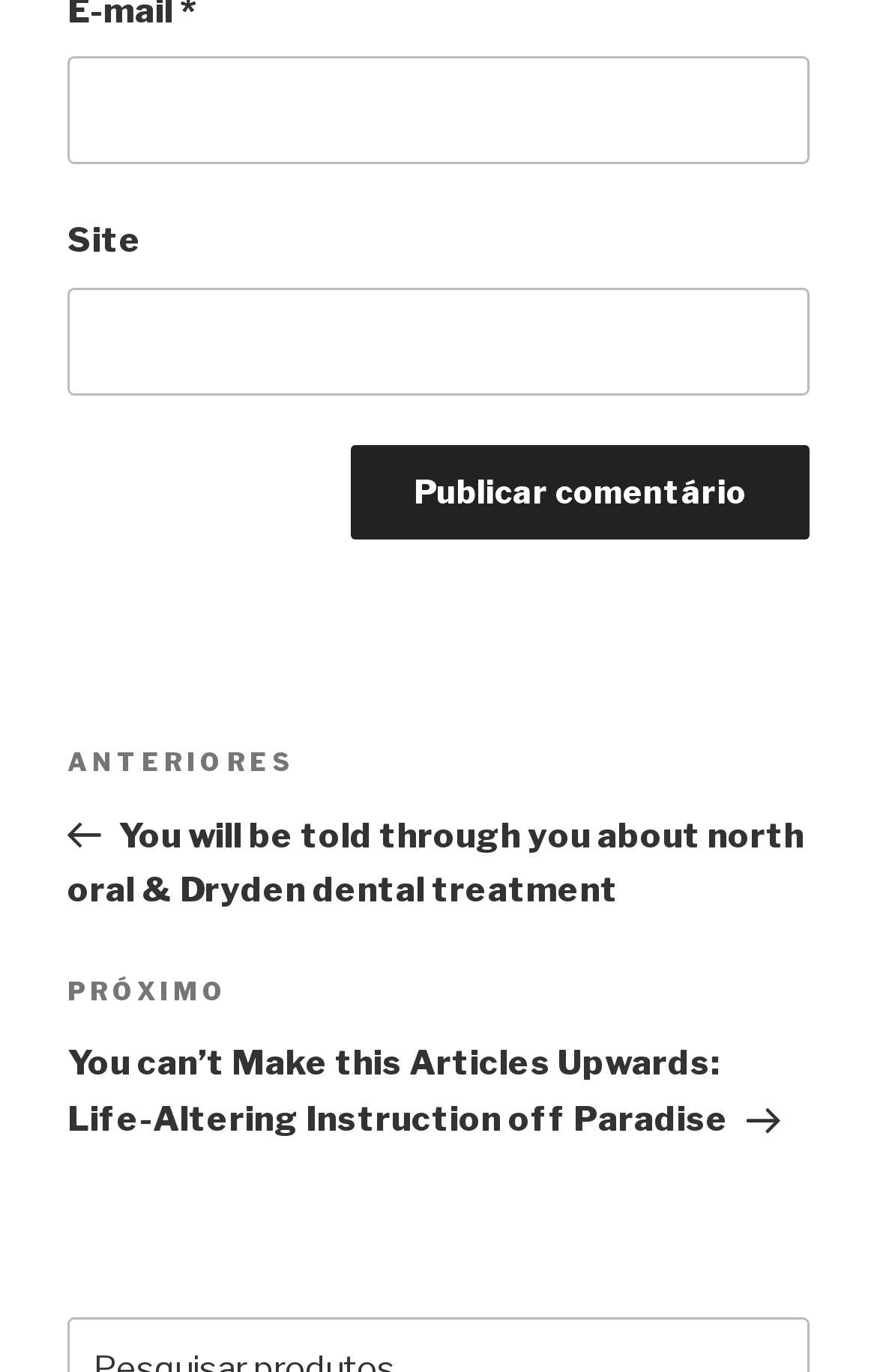What is the function of the 'Publicar comentário' button?
Using the details from the image, give an elaborate explanation to answer the question.

The 'Publicar comentário' button is located below the 'E-mail' and 'Site' fields, suggesting that it is used to submit a comment or post after filling in the required information.